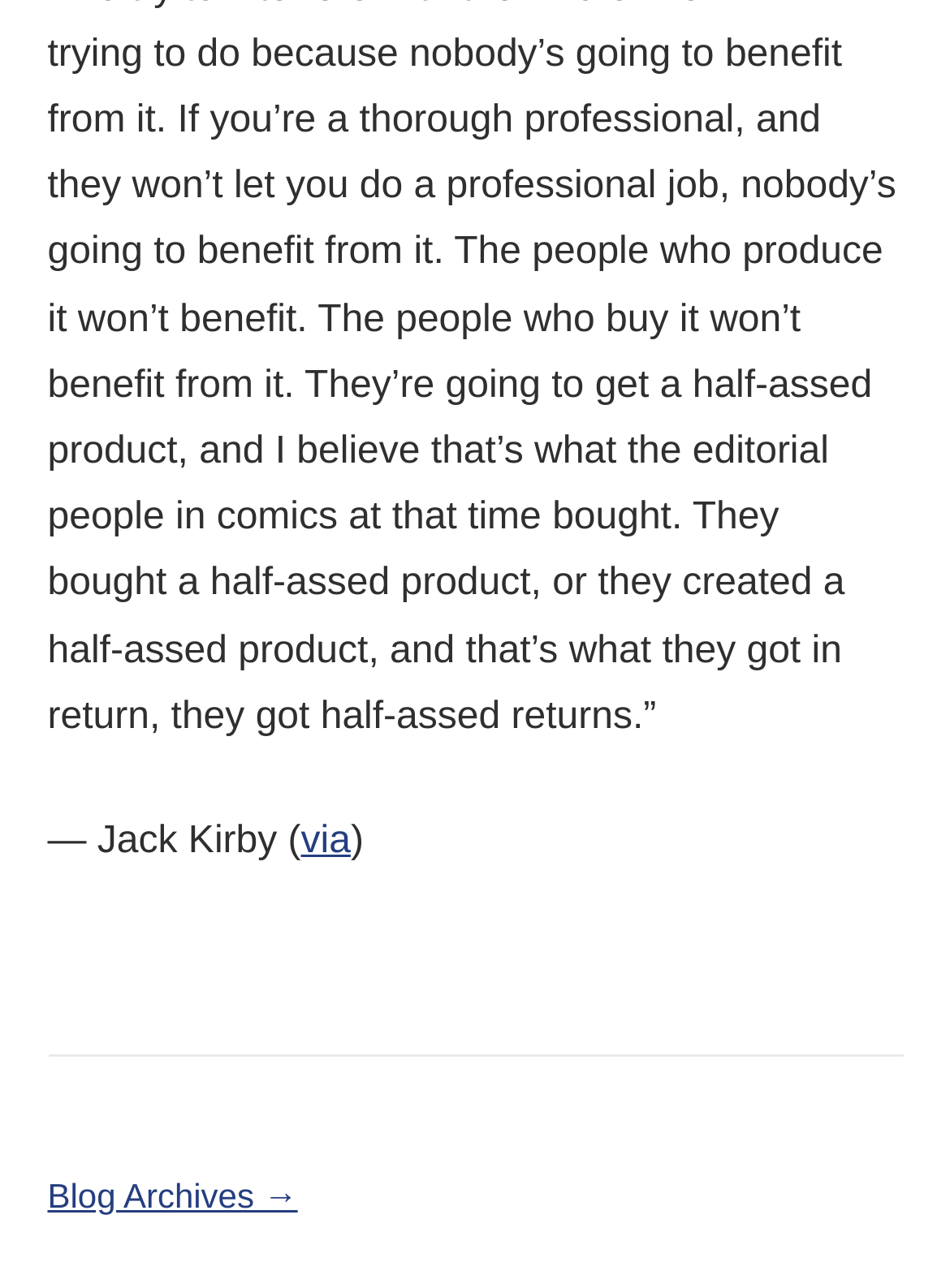Based on the element description Blog Archives →, identify the bounding box coordinates for the UI element. The coordinates should be in the format (top-left x, top-left y, bottom-right x, bottom-right y) and within the 0 to 1 range.

[0.05, 0.913, 0.313, 0.944]